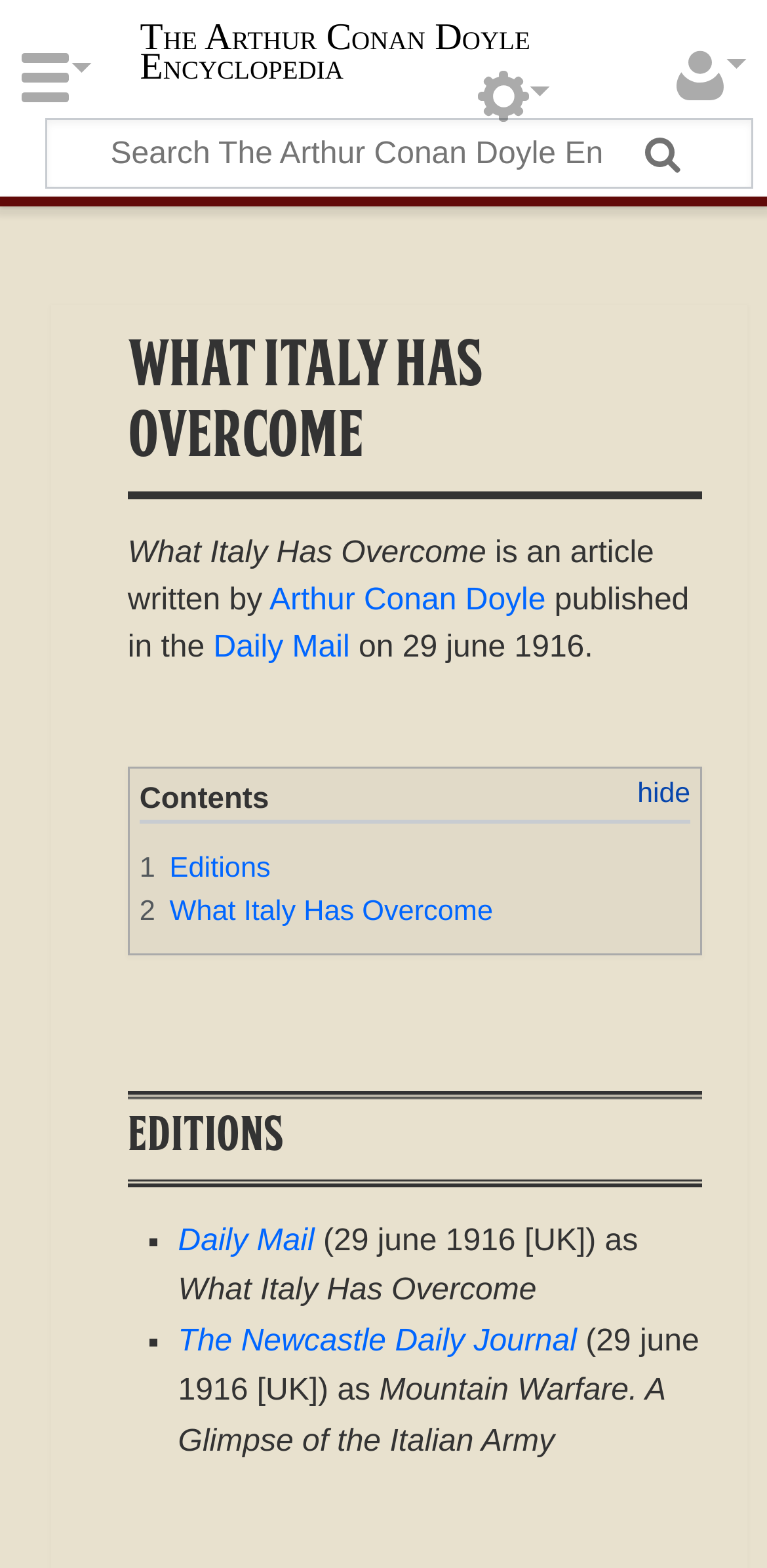Please identify the bounding box coordinates of the element's region that needs to be clicked to fulfill the following instruction: "Search The Arthur Conan Doyle Encyclopedia". The bounding box coordinates should consist of four float numbers between 0 and 1, i.e., [left, top, right, bottom].

[0.062, 0.076, 0.979, 0.119]